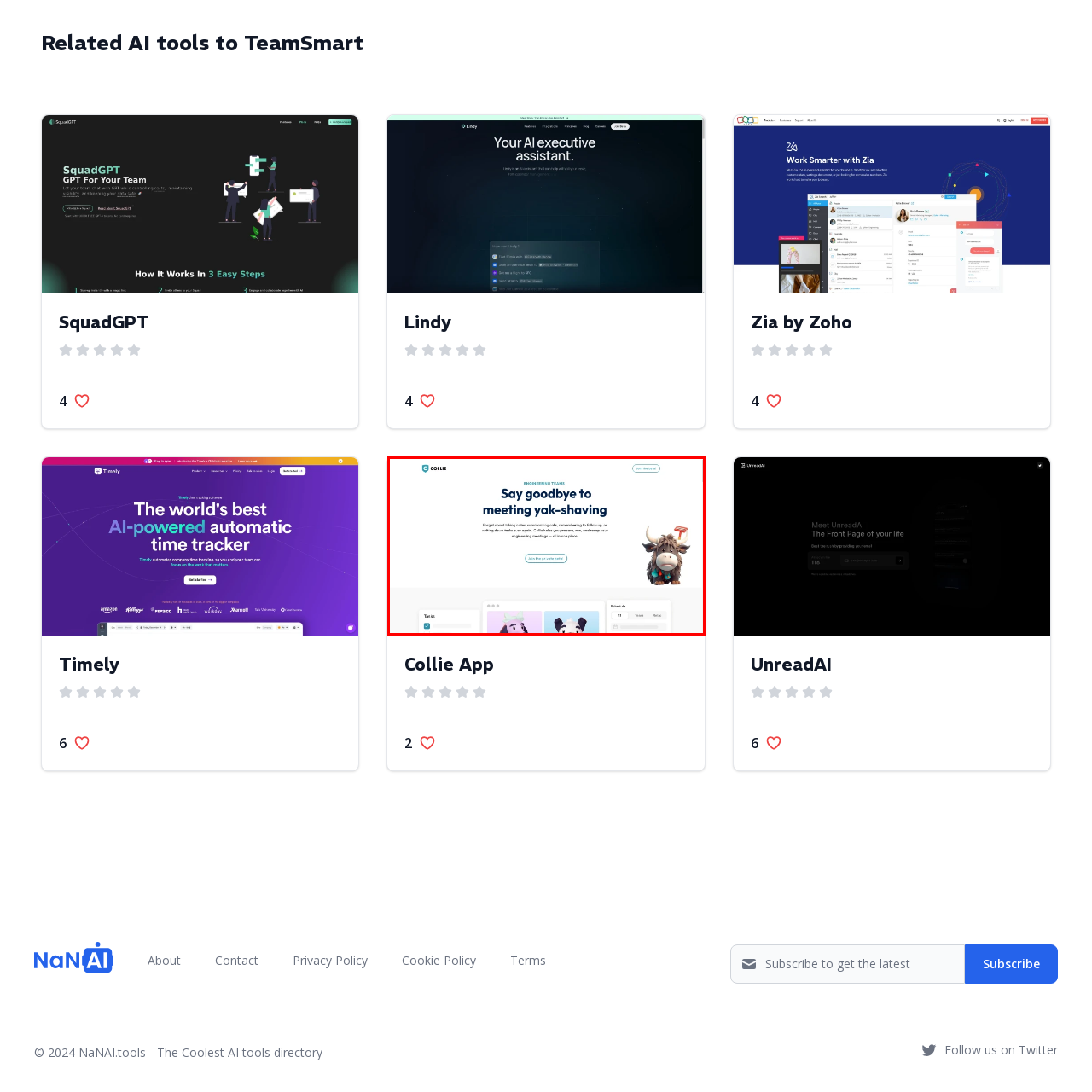What does Collie help users with?
Examine the image that is surrounded by the red bounding box and answer the question with as much detail as possible using the image.

The caption states that Collie helps users organize, run, and keep their engineering meetings—all in one place, as mentioned in the phrase below the main message.